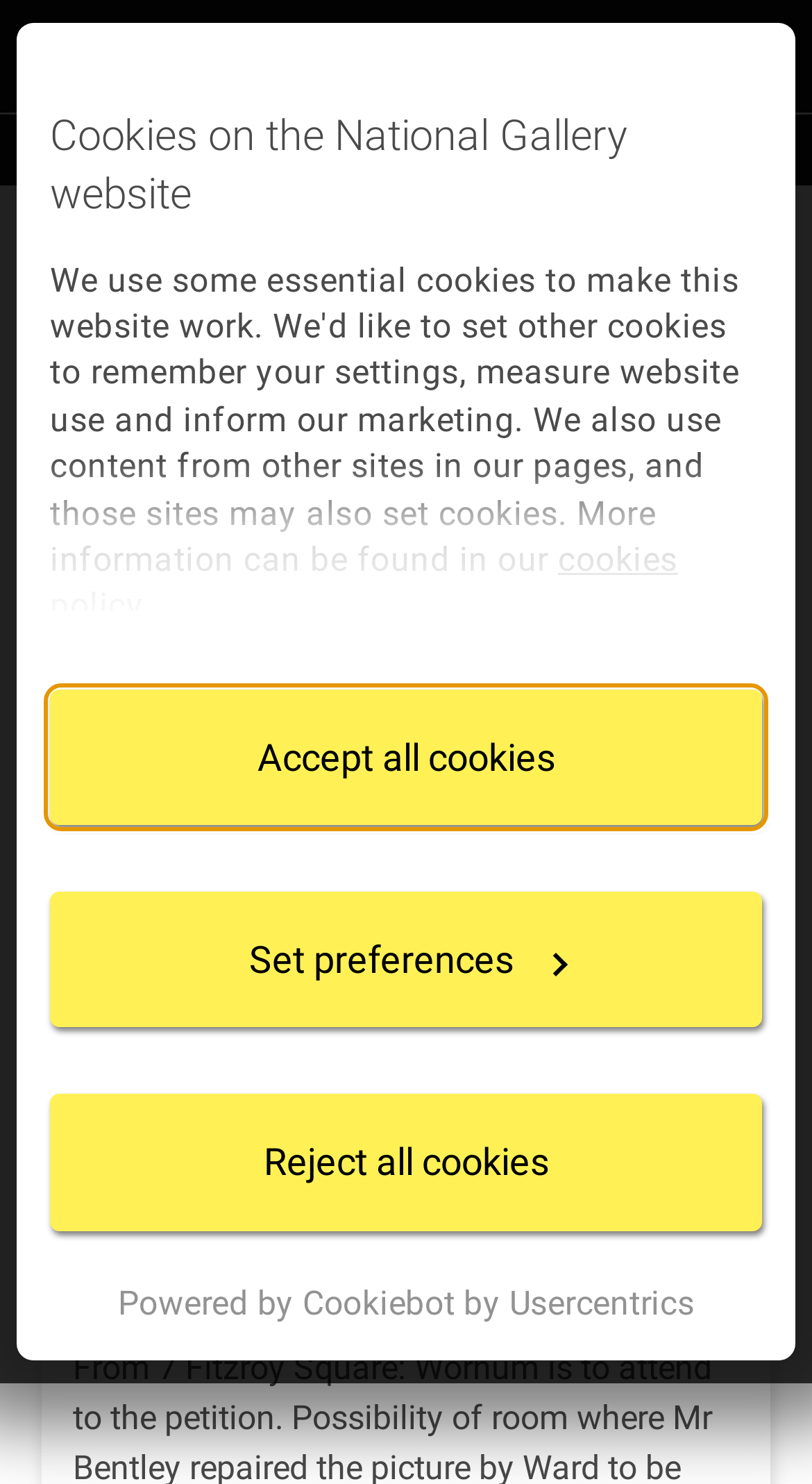Locate the bounding box coordinates of the element that should be clicked to execute the following instruction: "Go to Research Centre".

[0.038, 0.091, 0.262, 0.111]